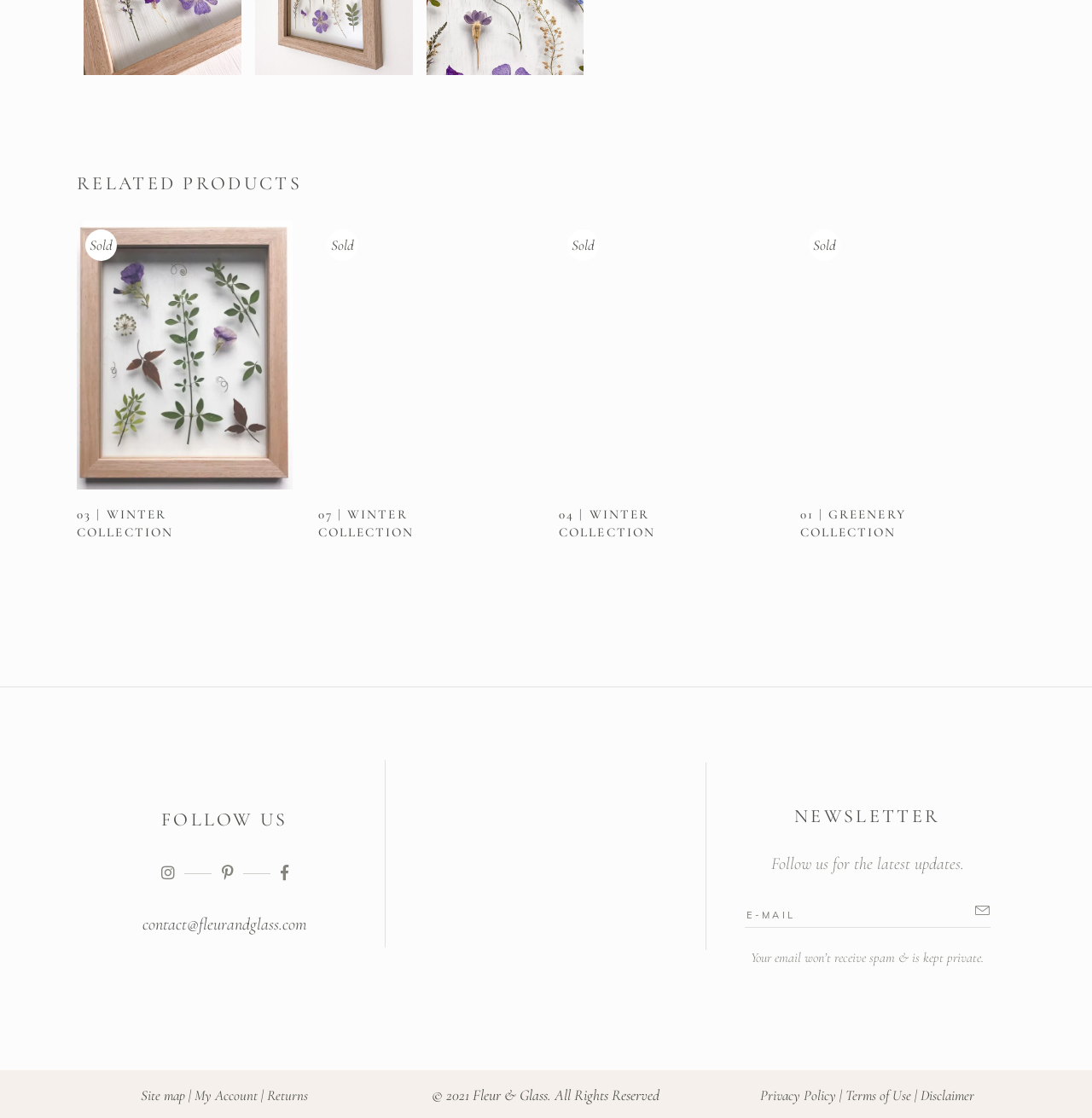Please identify the bounding box coordinates for the region that you need to click to follow this instruction: "Follow us on social media".

[0.148, 0.771, 0.264, 0.79]